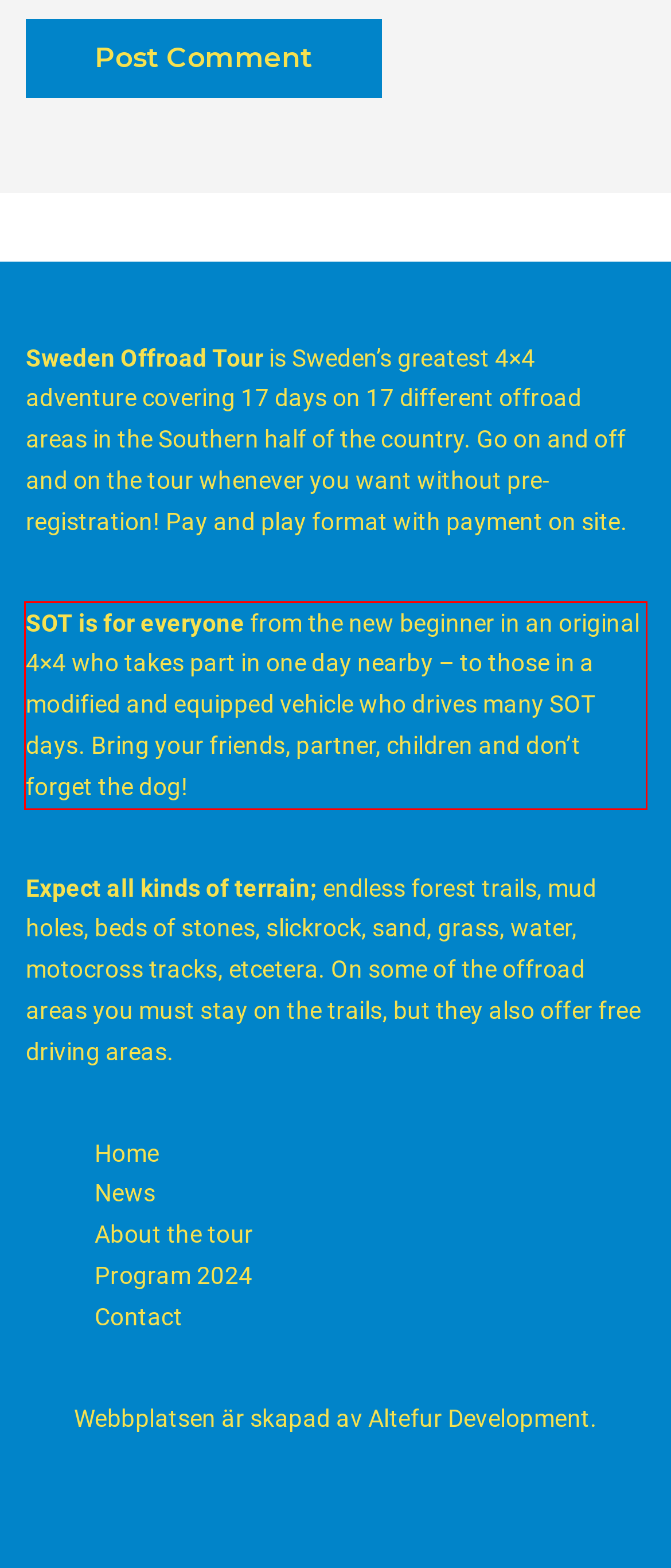Please examine the webpage screenshot and extract the text within the red bounding box using OCR.

SOT is for everyone from the new beginner in an original 4×4 who takes part in one day nearby – to those in a modified and equipped vehicle who drives many SOT days. Bring your friends, partner, children and don’t forget the dog!